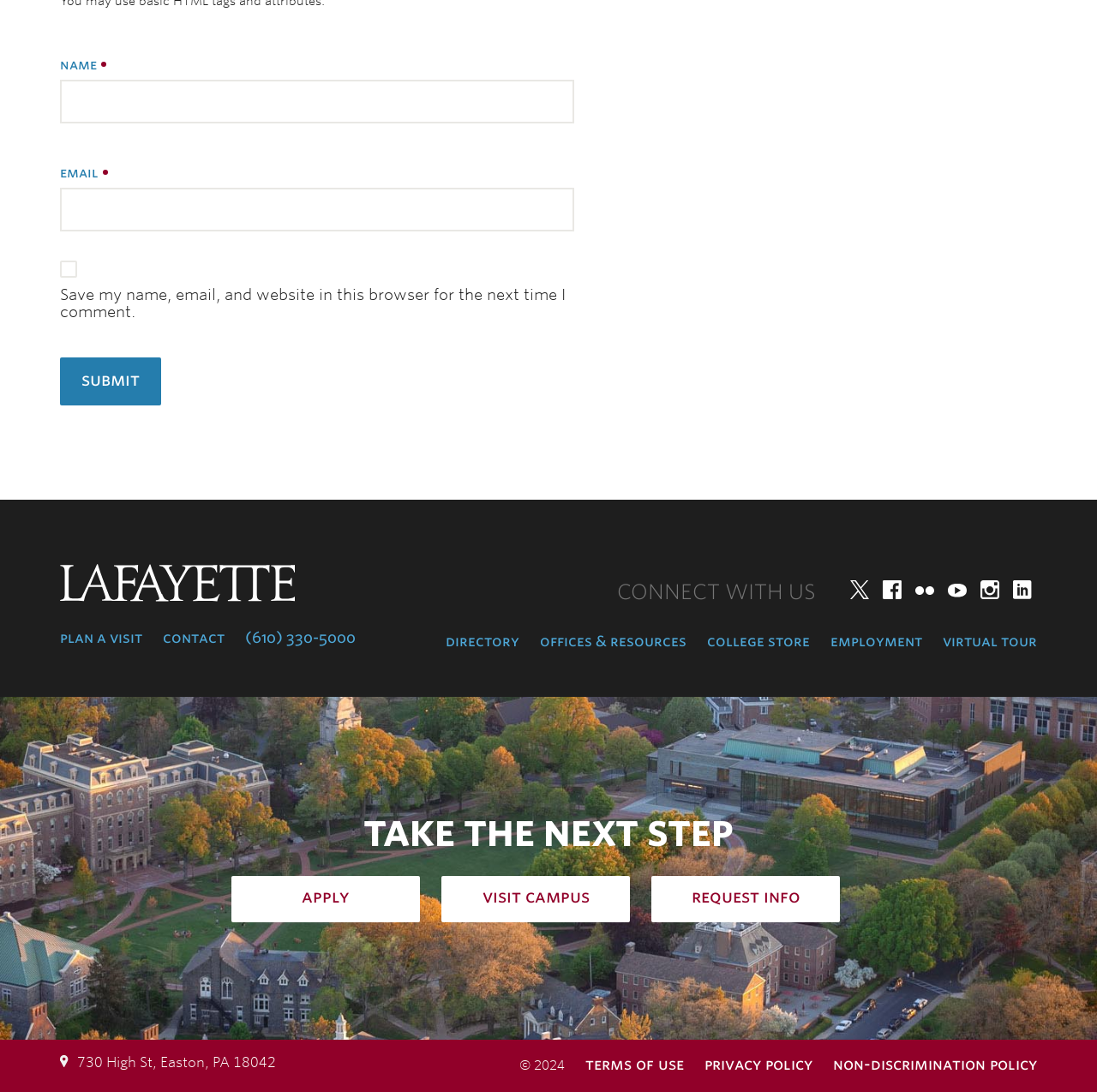Identify the bounding box coordinates for the UI element that matches this description: "YouTube".

[0.859, 0.527, 0.886, 0.553]